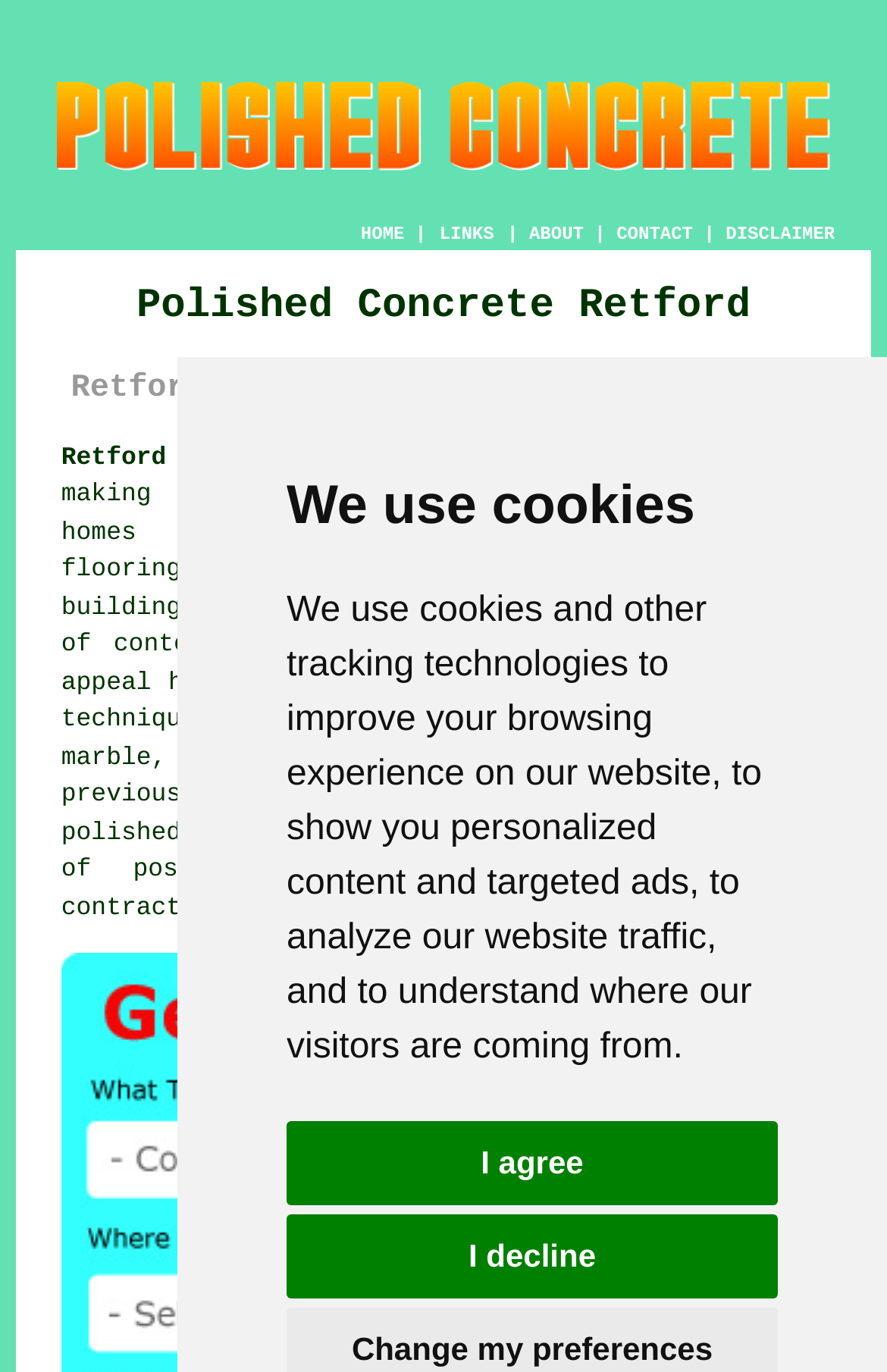Extract the heading text from the webpage.

Polished Concrete Retford